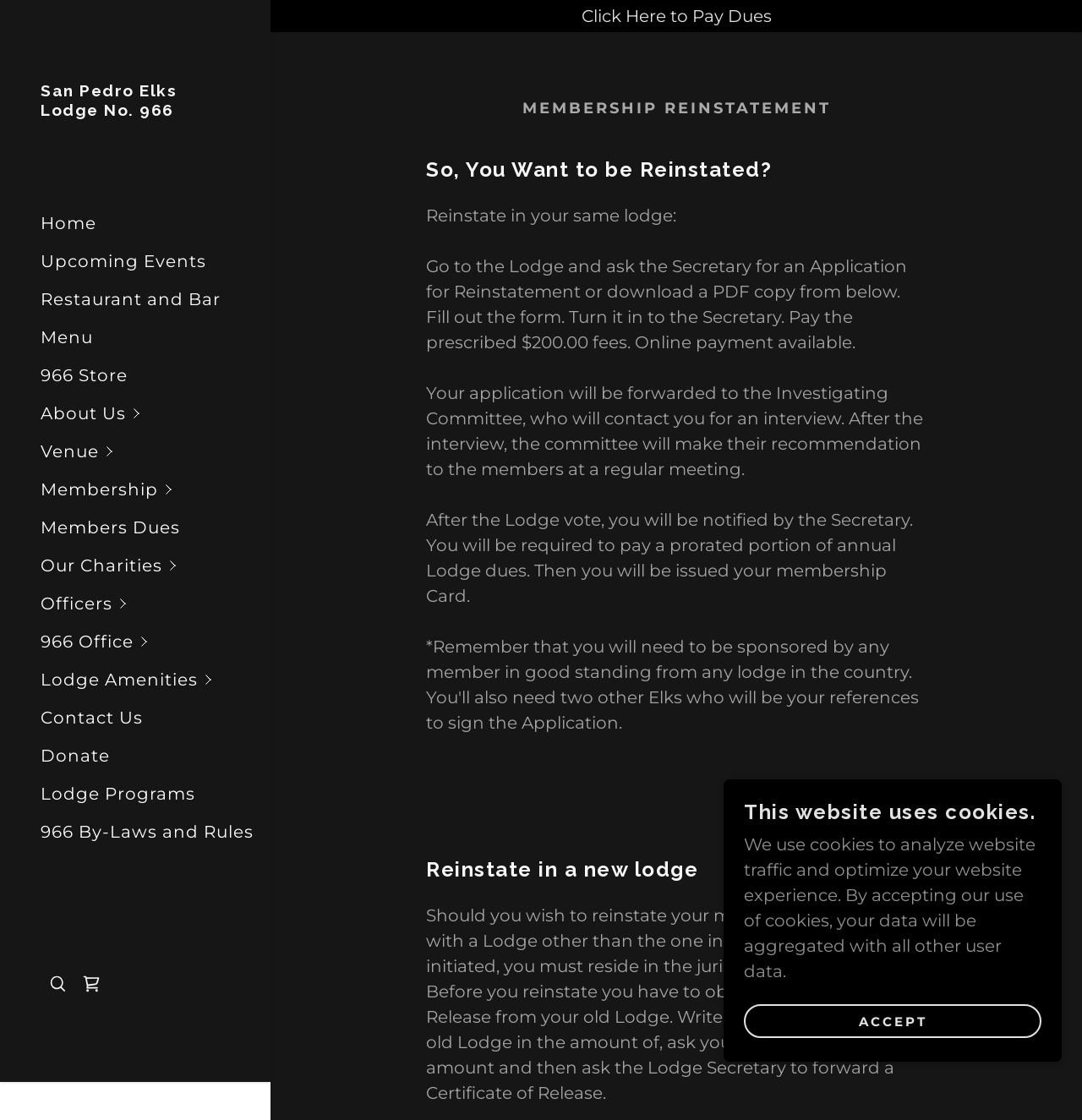Please locate the bounding box coordinates for the element that should be clicked to achieve the following instruction: "View the 'Upcoming Events'". Ensure the coordinates are given as four float numbers between 0 and 1, i.e., [left, top, right, bottom].

[0.038, 0.224, 0.191, 0.242]